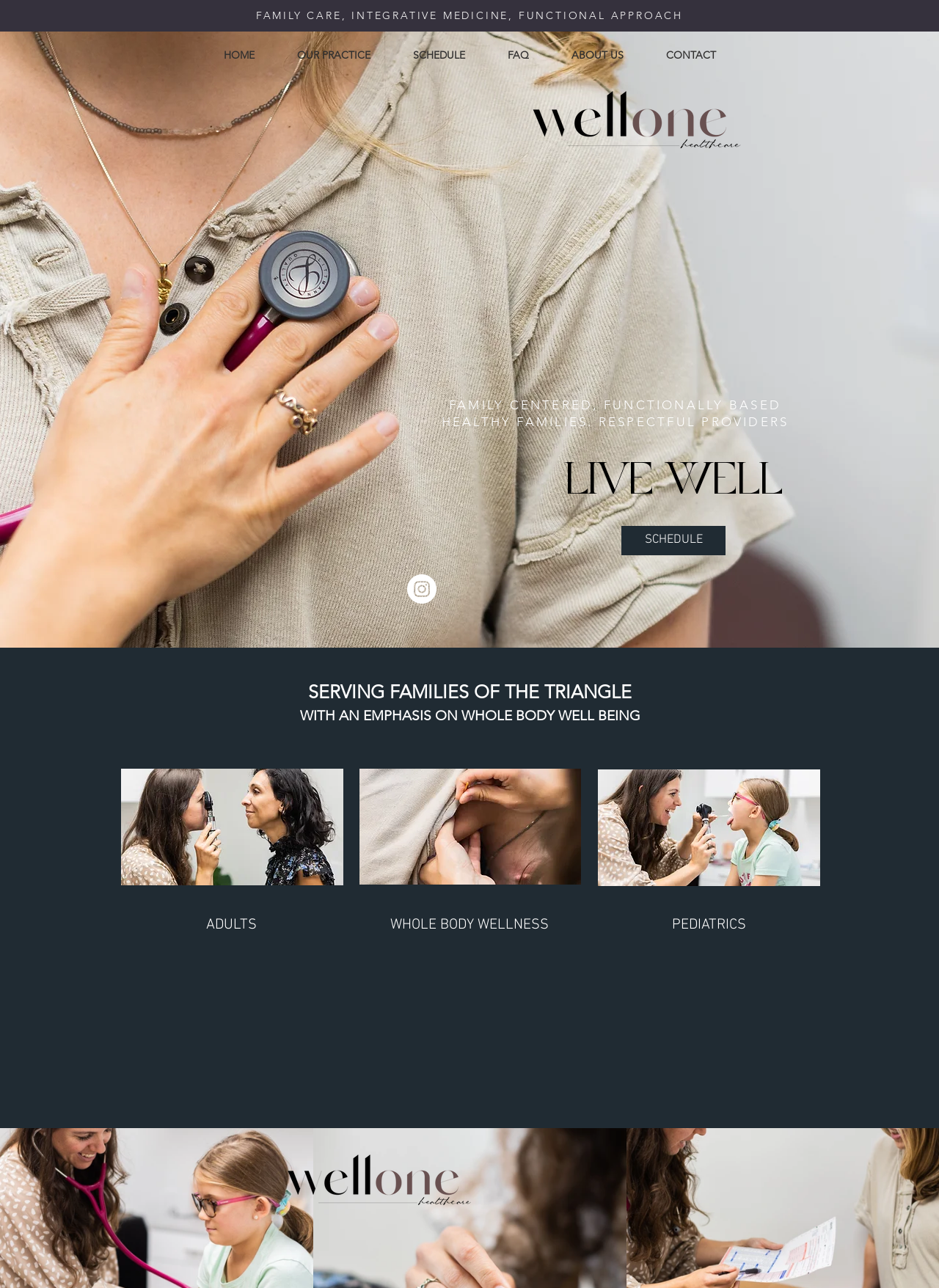Provide a one-word or one-phrase answer to the question:
What is the focus of Well One Healthcare's approach?

Whole body well being